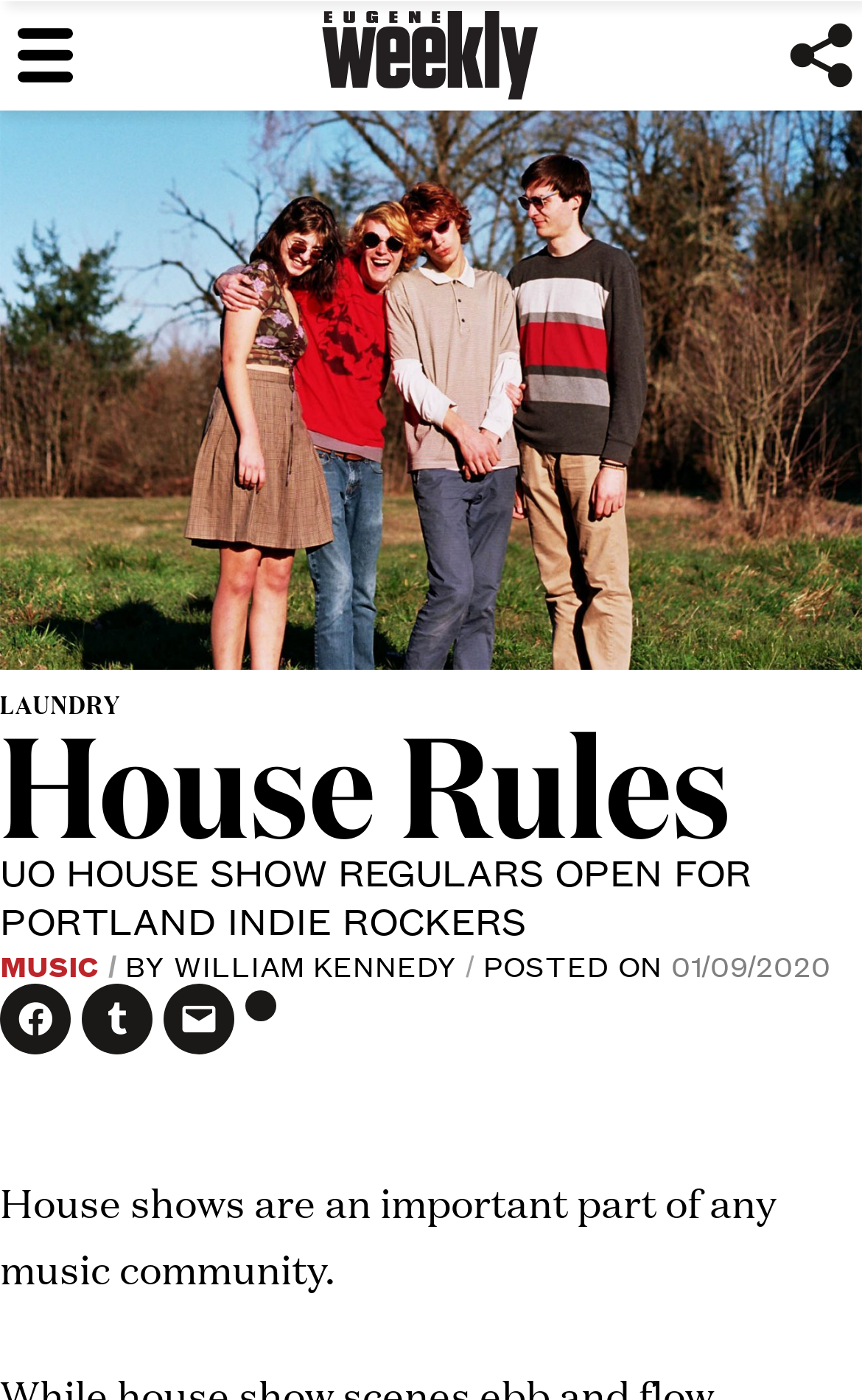When was the article posted?
From the image, respond with a single word or phrase.

01/09/2020